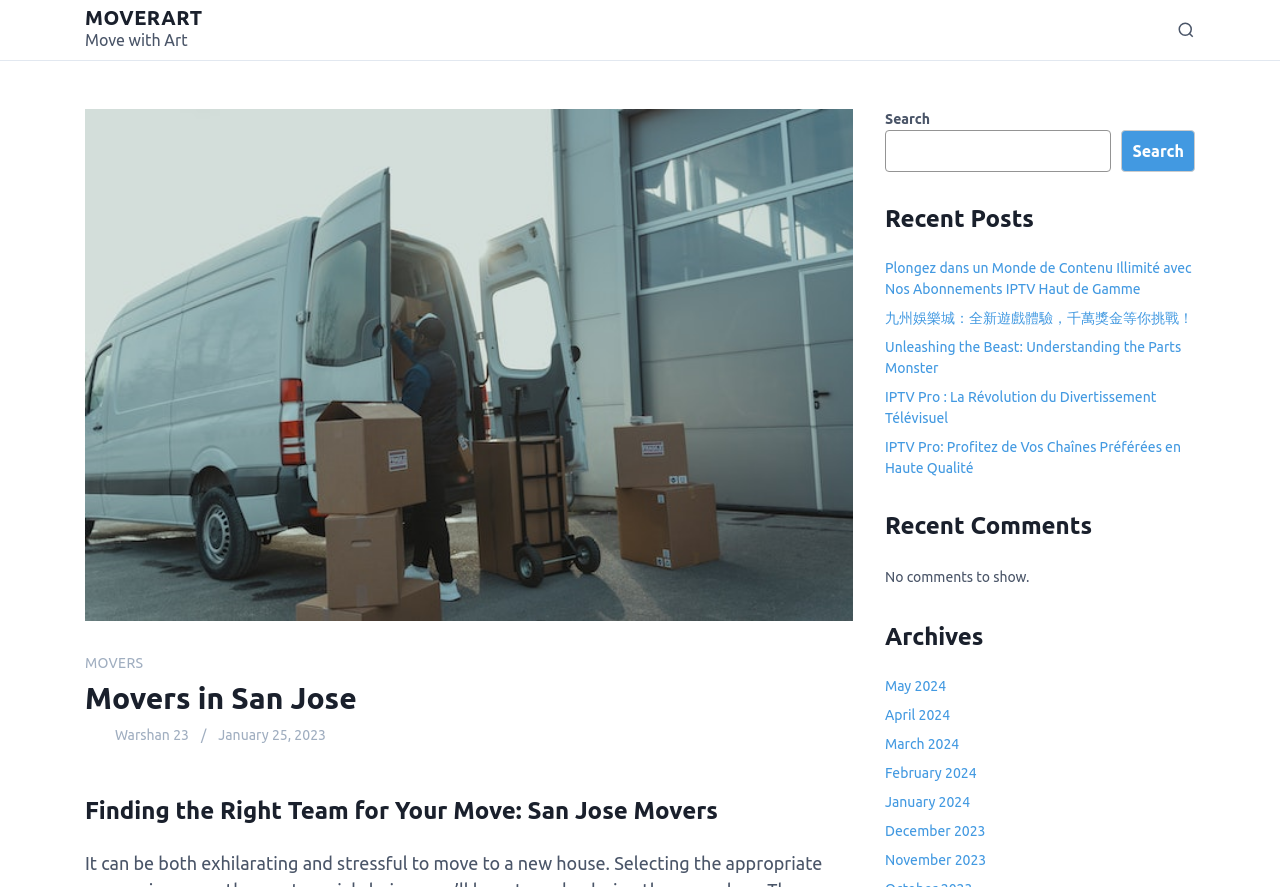Respond to the question below with a single word or phrase:
What is the date of the latest comment?

None